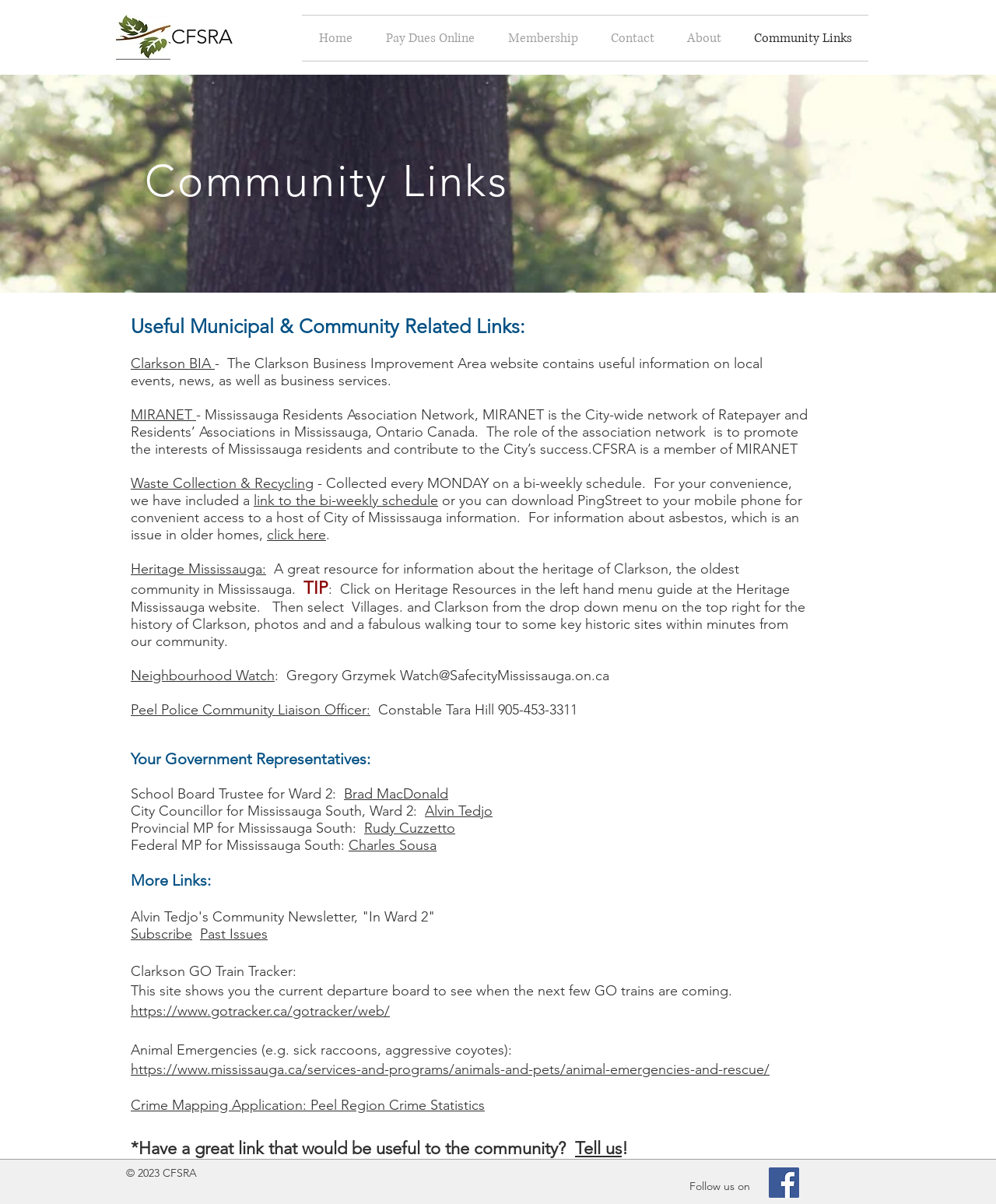Describe all the visual and textual components of the webpage comprehensively.

The webpage is titled "Community Links" and is provided by CFSRA. At the top, there is a logo image "CFSRA Leaves.jpg" and a heading "CFSRA" with a link to the same. Below this, there is a navigation menu with links to "Home", "Pay Dues Online", "Membership", "Contact", "About", and "Community Links".

The main content of the page is divided into sections, each with a heading and descriptive text. The first section is titled "Community Links" and lists several useful links to municipal and community-related websites, including Clarkson BIA, MIRANET, Waste Collection & Recycling, Heritage Mississauga, Neighbourhood Watch, and Peel Police Community Liaison Officer.

The next section is titled "Your Government Representatives" and lists the contact information for the School Board Trustee, City Councillor, Provincial MP, and Federal MP for the area.

Further down, there is a section titled "More Links" with additional resources, including Alvin Tedjo's Community Newsletter, Clarkson GO Train Tracker, Animal Emergencies, and Crime Mapping Application.

At the bottom of the page, there is a call to action to suggest useful links to the community, followed by a copyright notice and social media links to Facebook.